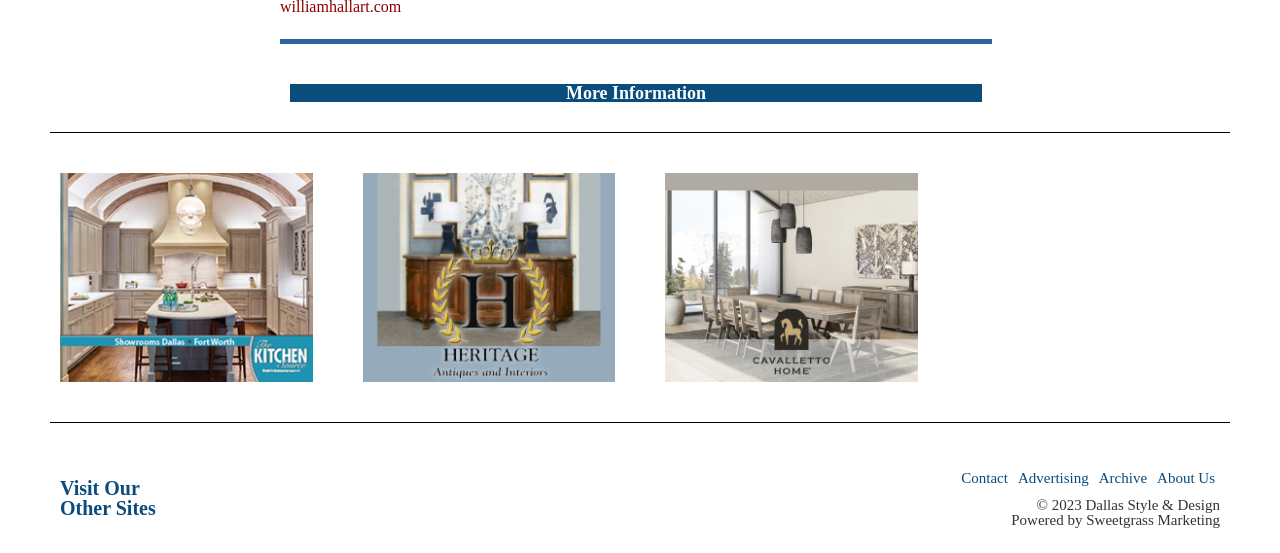Determine the bounding box of the UI element mentioned here: "Advertising". The coordinates must be in the format [left, top, right, bottom] with values ranging from 0 to 1.

[0.791, 0.837, 0.854, 0.891]